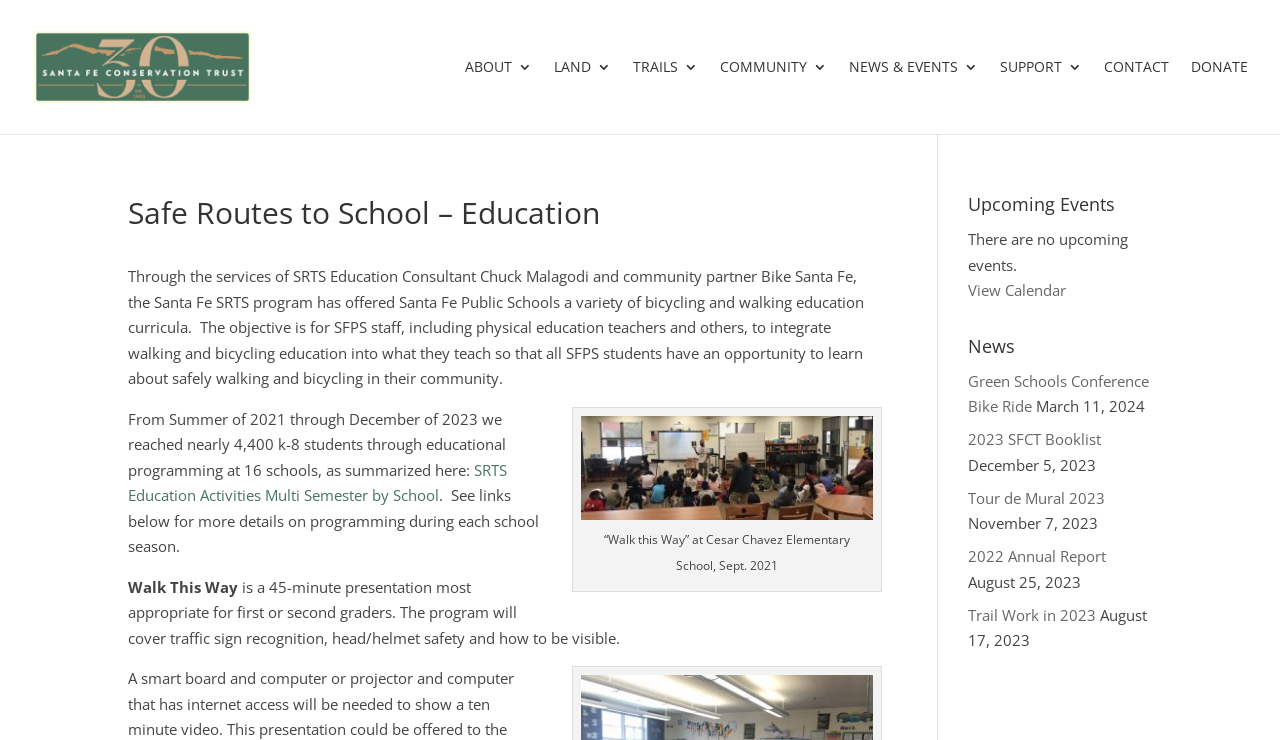Analyze the image and provide a detailed answer to the question: What is the objective of the Safe Routes to School program?

The objective of the Safe Routes to School program is to teach students to walk and bike safely, as stated in the webpage's content, which mentions that the program aims to integrate walking and bicycling education into what physical education teachers and others teach, so that all students have an opportunity to learn about safely walking and bicycling in their community.